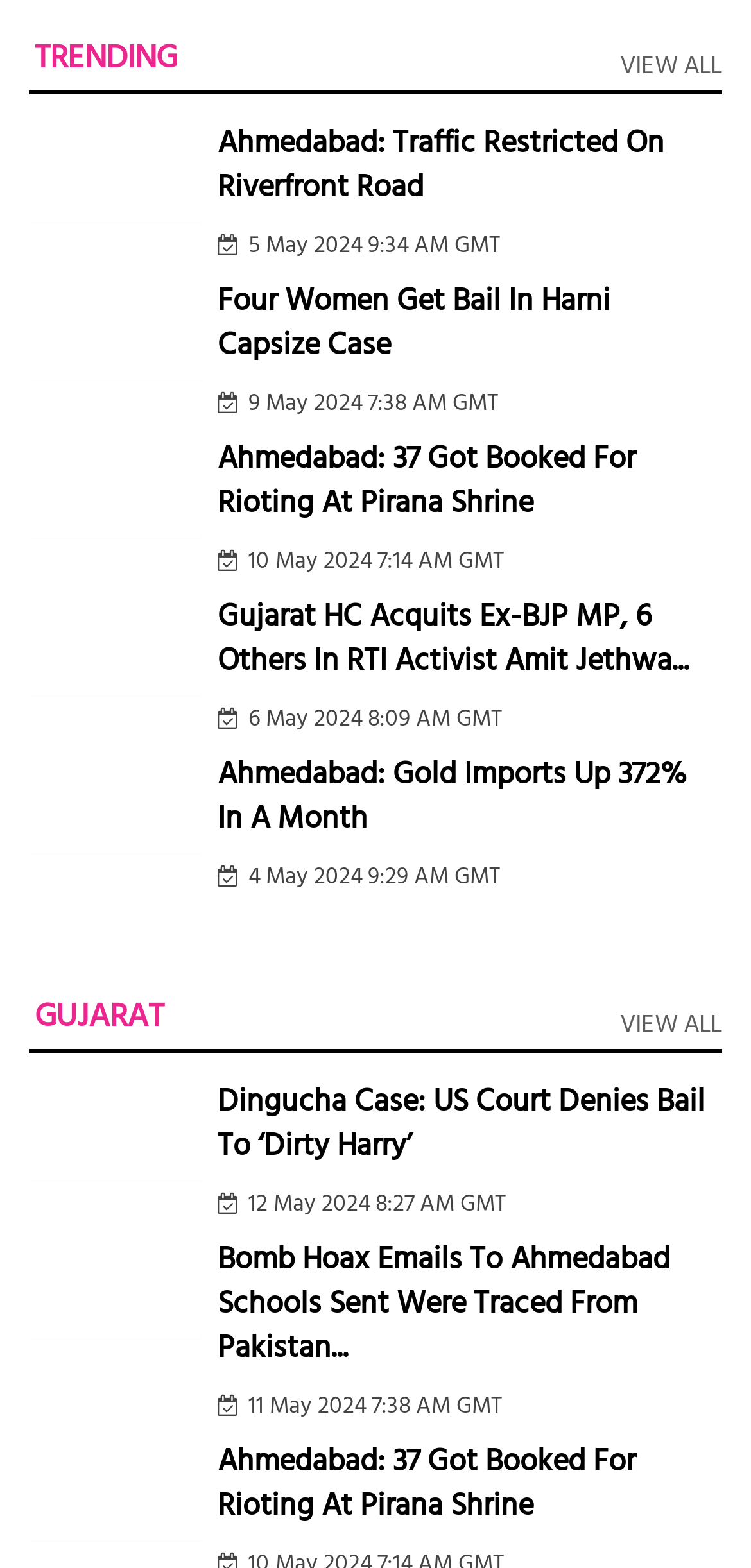How many 'VIEW ALL' links are there on this webpage?
Refer to the image and respond with a one-word or short-phrase answer.

2